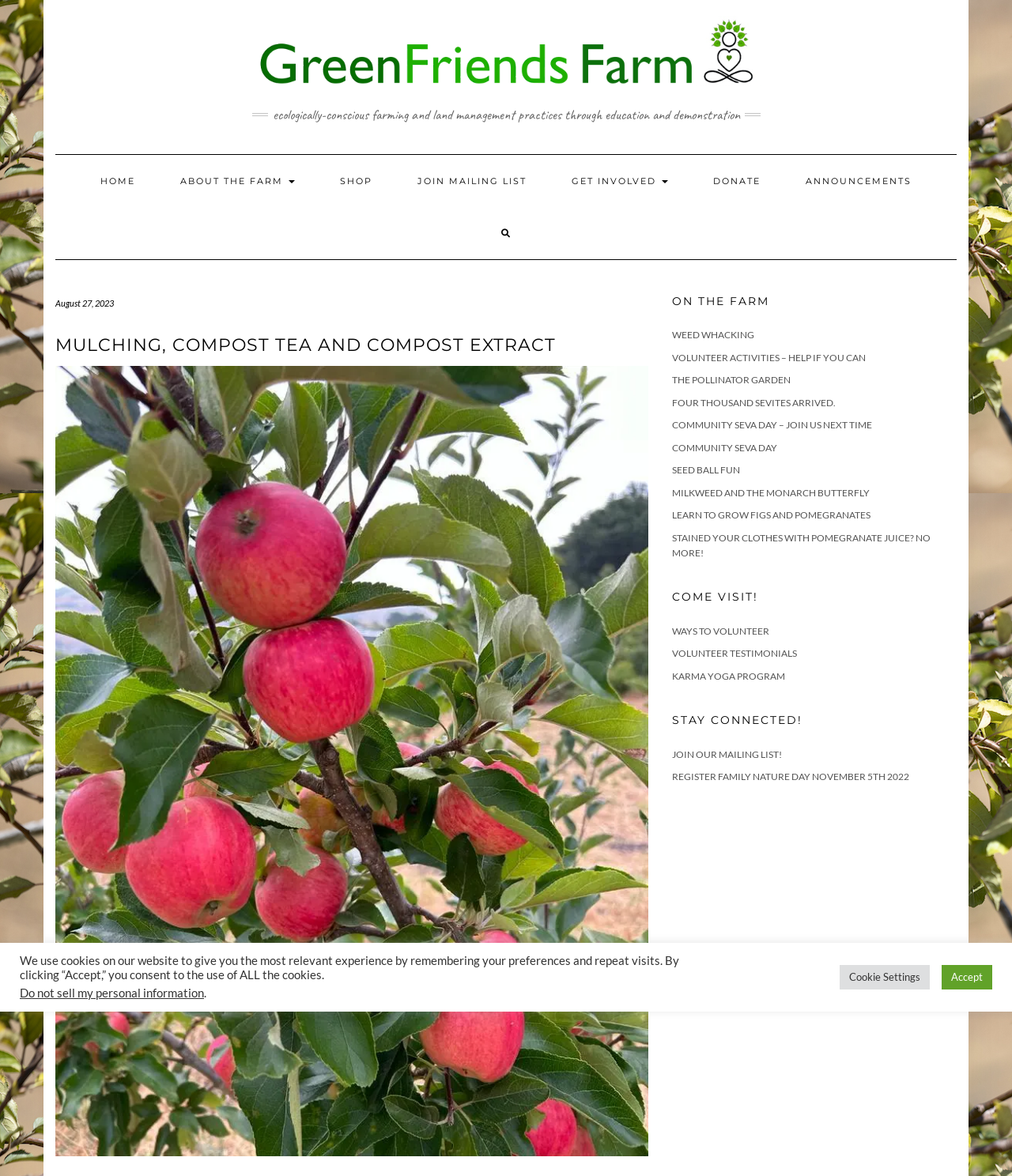What is the date mentioned on the webpage?
Answer the question with detailed information derived from the image.

The date can be found in the top-right section of the webpage, where it says 'August 27, 2023'. This is likely the date of the last update or publication of the webpage.